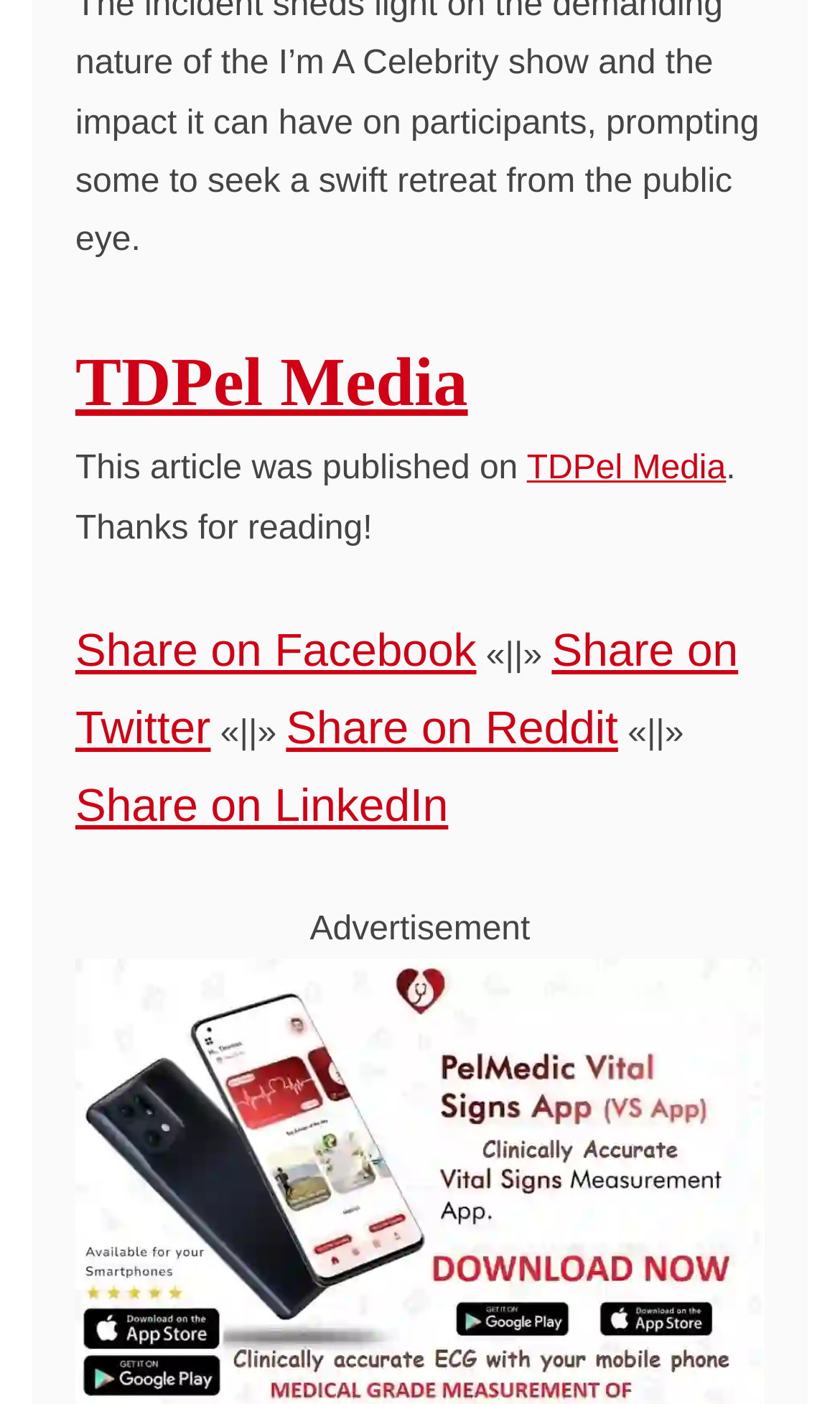Bounding box coordinates should be in the format (top-left x, top-left y, bottom-right x, bottom-right y) and all values should be floating point numbers between 0 and 1. Determine the bounding box coordinate for the UI element described as: TDPel Media

[0.627, 0.321, 0.864, 0.348]